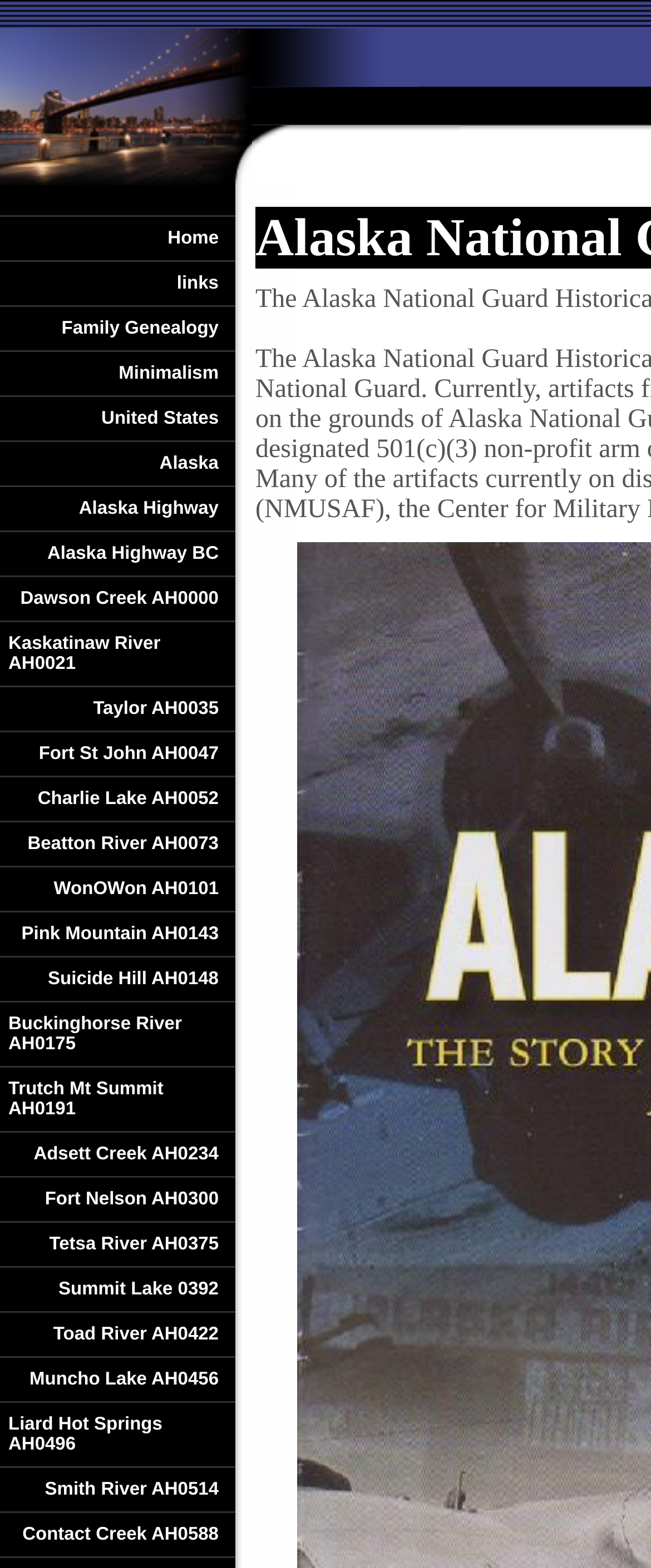Produce a meticulous description of the webpage.

The webpage is about the Alaska National Guard Museum Fund, Inc., and it appears to be a historical website focused on the Alaska National Guard, Alaska Air National Guard, Alaska Army National Guard, and the ATG.

At the top of the page, there is a horizontal navigation menu with multiple links, including "Home", "links", "Family Genealogy", "Minimalism", "United States", "Alaska", and several others related to the Alaska Highway. These links are positioned from left to right, with "Home" being the first link on the left and "Contact Creek AH0588" being the last link on the right.

Below the navigation menu, there is a small, almost imperceptible image located near the top-left corner of the page.

The rest of the page is dedicated to a list of links related to the Alaska Highway, with each link having a corresponding heading. These links are arranged vertically, with the first link "Dawson Creek AH0000" located near the top and the last link "Contact Creek AH0588" located near the bottom. Each link has a heading with a similar name, and they are positioned in a single column, with no apparent grouping or categorization.

Overall, the webpage appears to be a simple, text-heavy website with a focus on providing links and information related to the Alaska National Guard and the Alaska Highway.